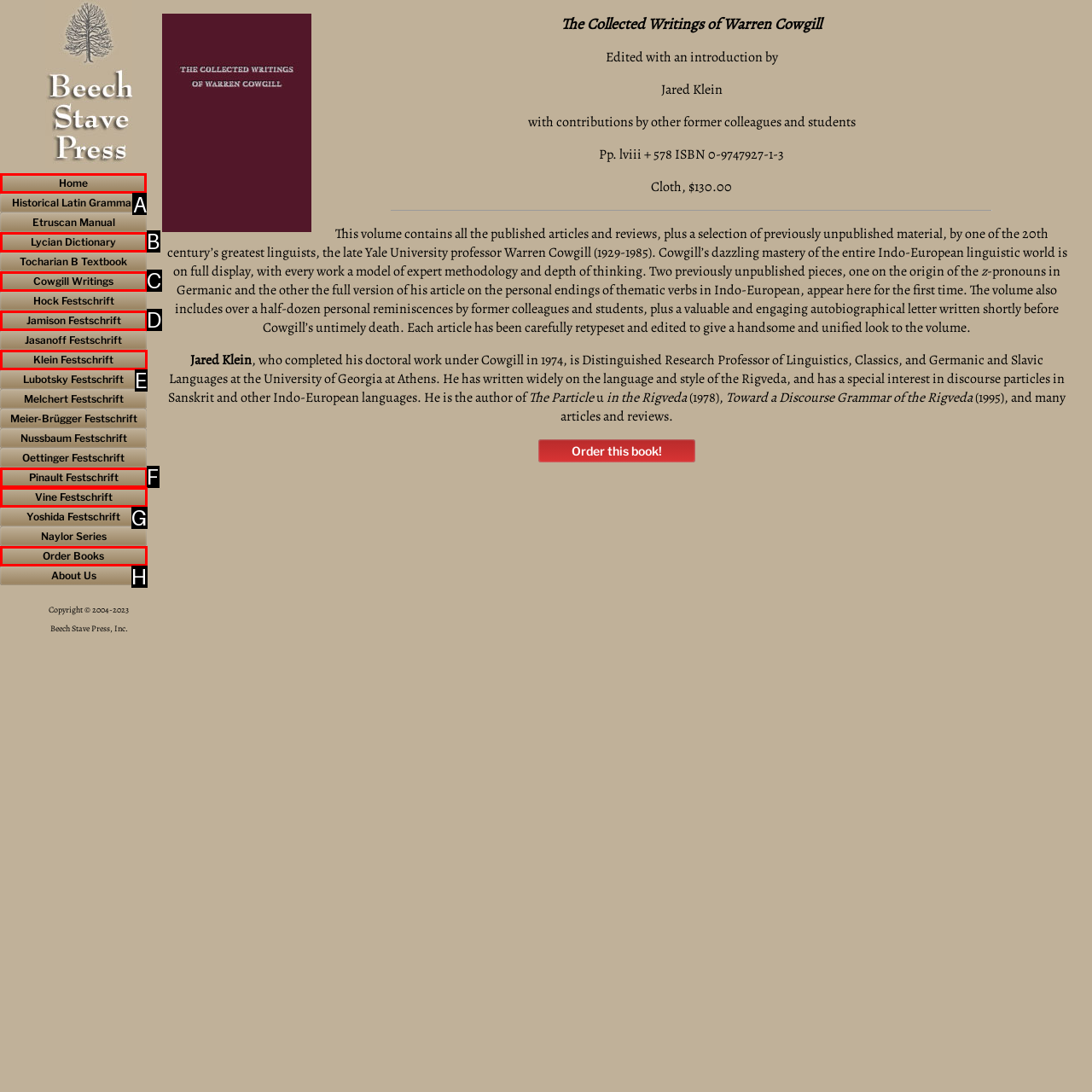Determine which HTML element to click to execute the following task: Click on the 'Home' link Answer with the letter of the selected option.

A